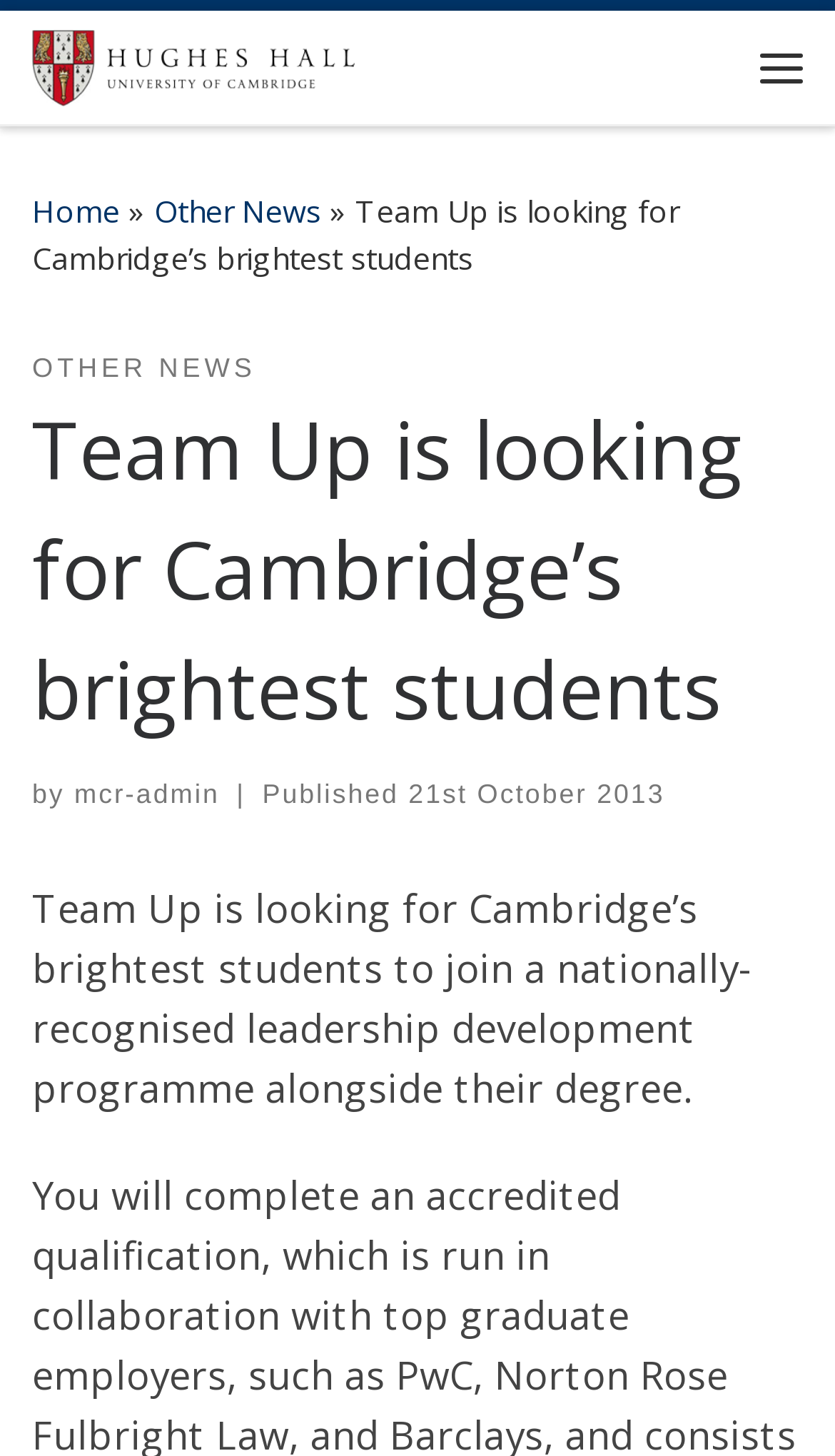Find the bounding box coordinates for the UI element that matches this description: "Skip to content".

[0.01, 0.006, 0.392, 0.078]